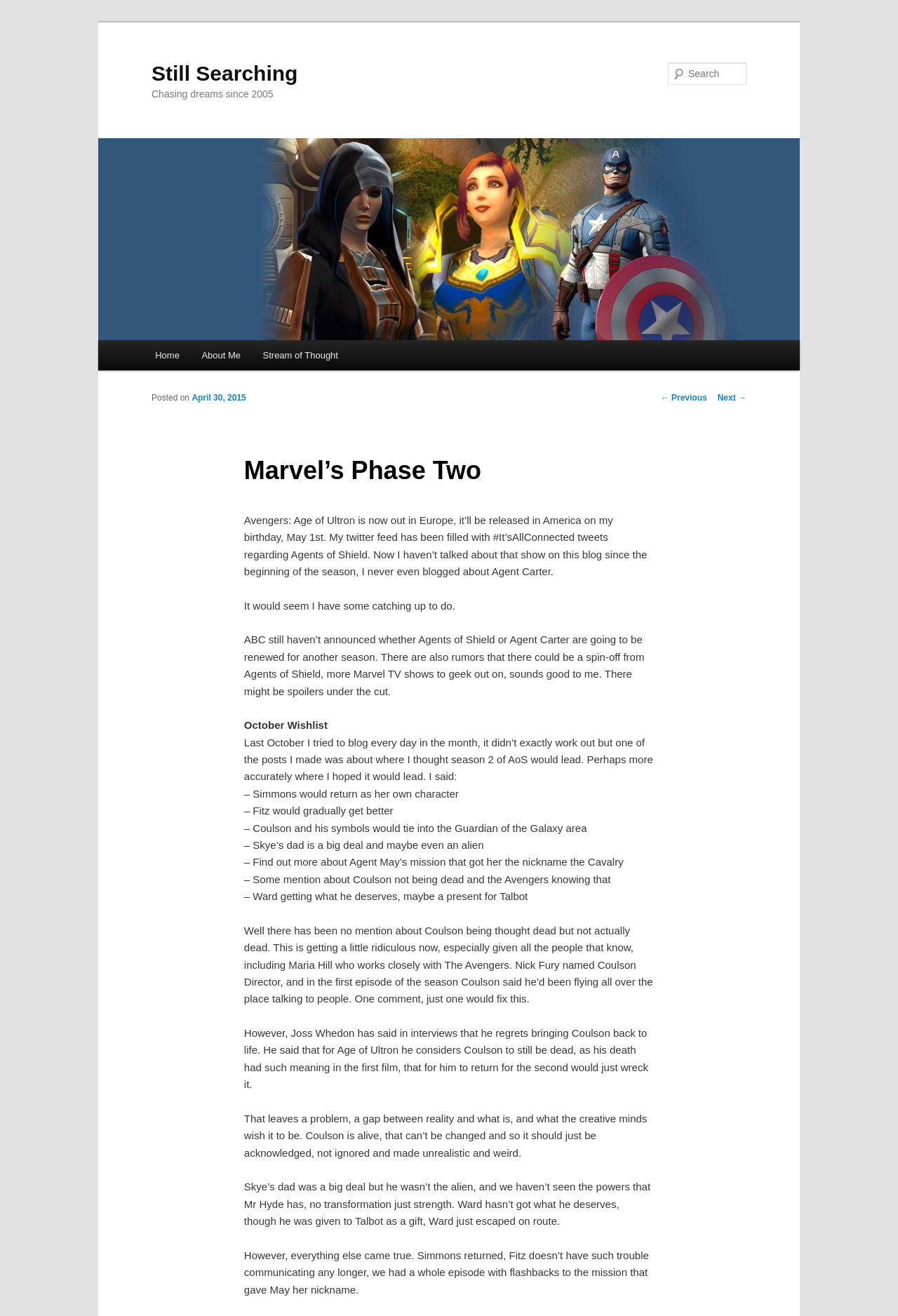Please give a succinct answer to the question in one word or phrase:
What is the author's birthday?

May 1st